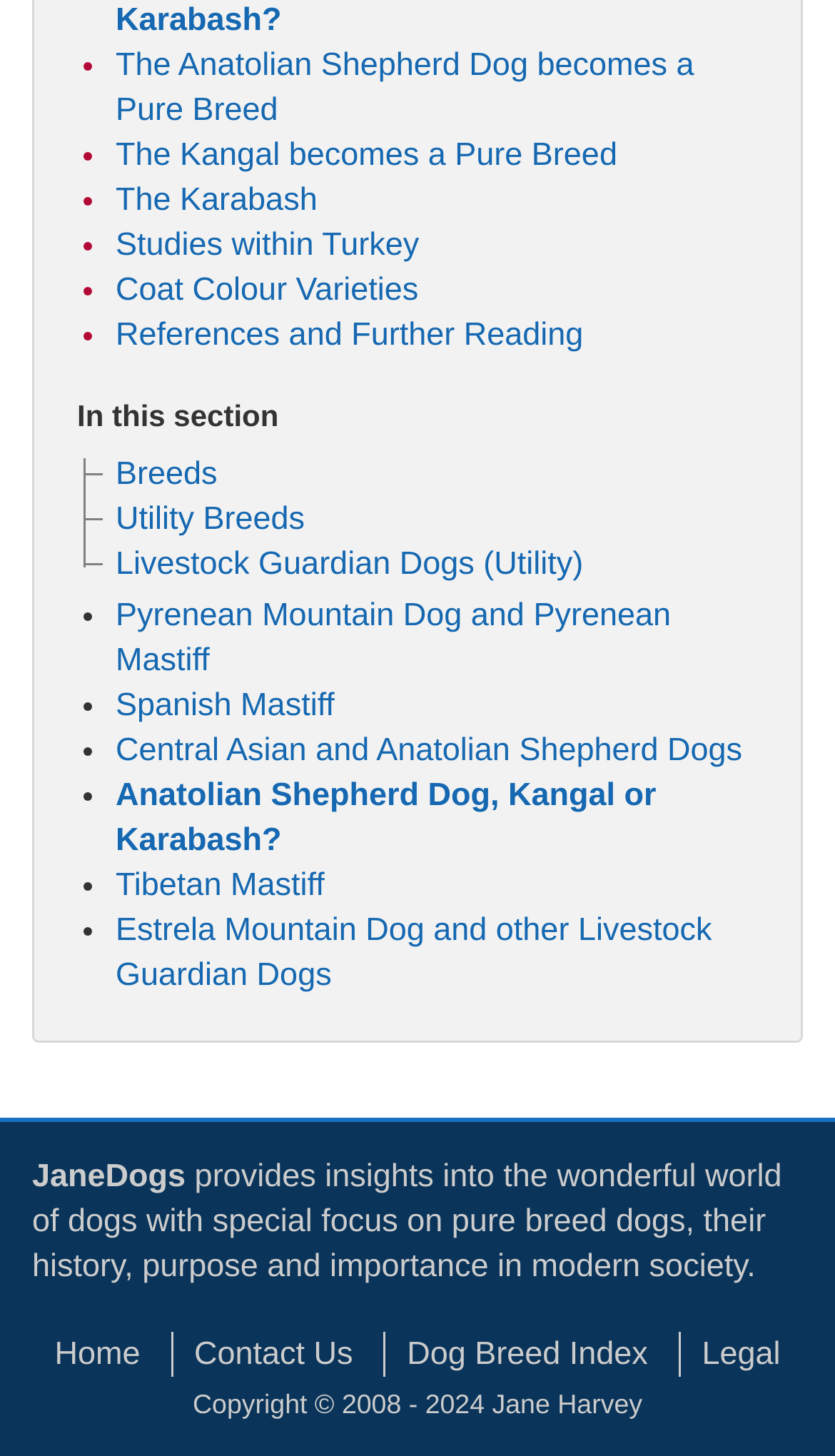Please identify the bounding box coordinates of the element's region that I should click in order to complete the following instruction: "Go to 'Breeds'". The bounding box coordinates consist of four float numbers between 0 and 1, i.e., [left, top, right, bottom].

[0.138, 0.313, 0.26, 0.338]